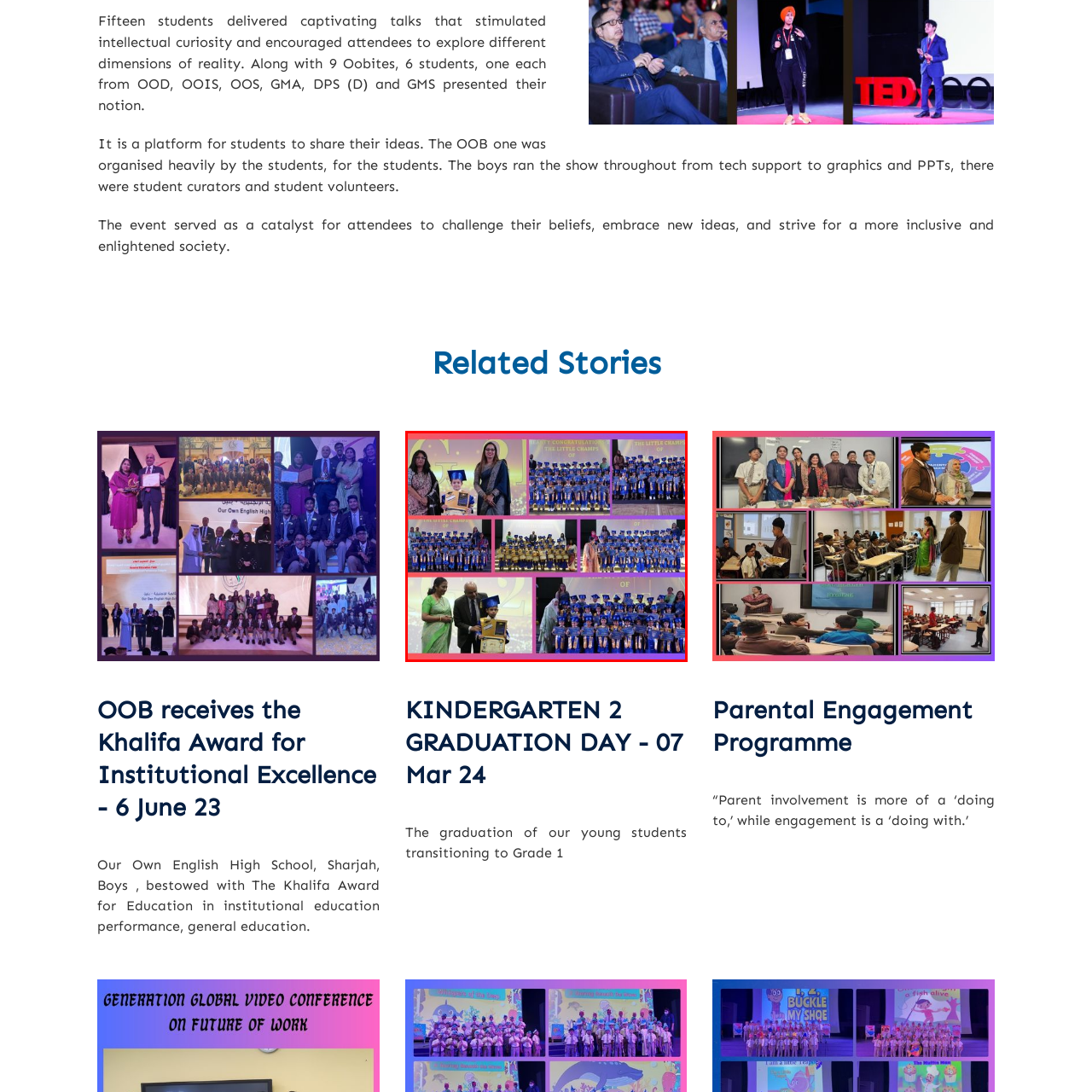Focus on the section marked by the red bounding box and reply with a single word or phrase: Who is presenting the award to the young boy?

An adult, perhaps a teacher or school administrator